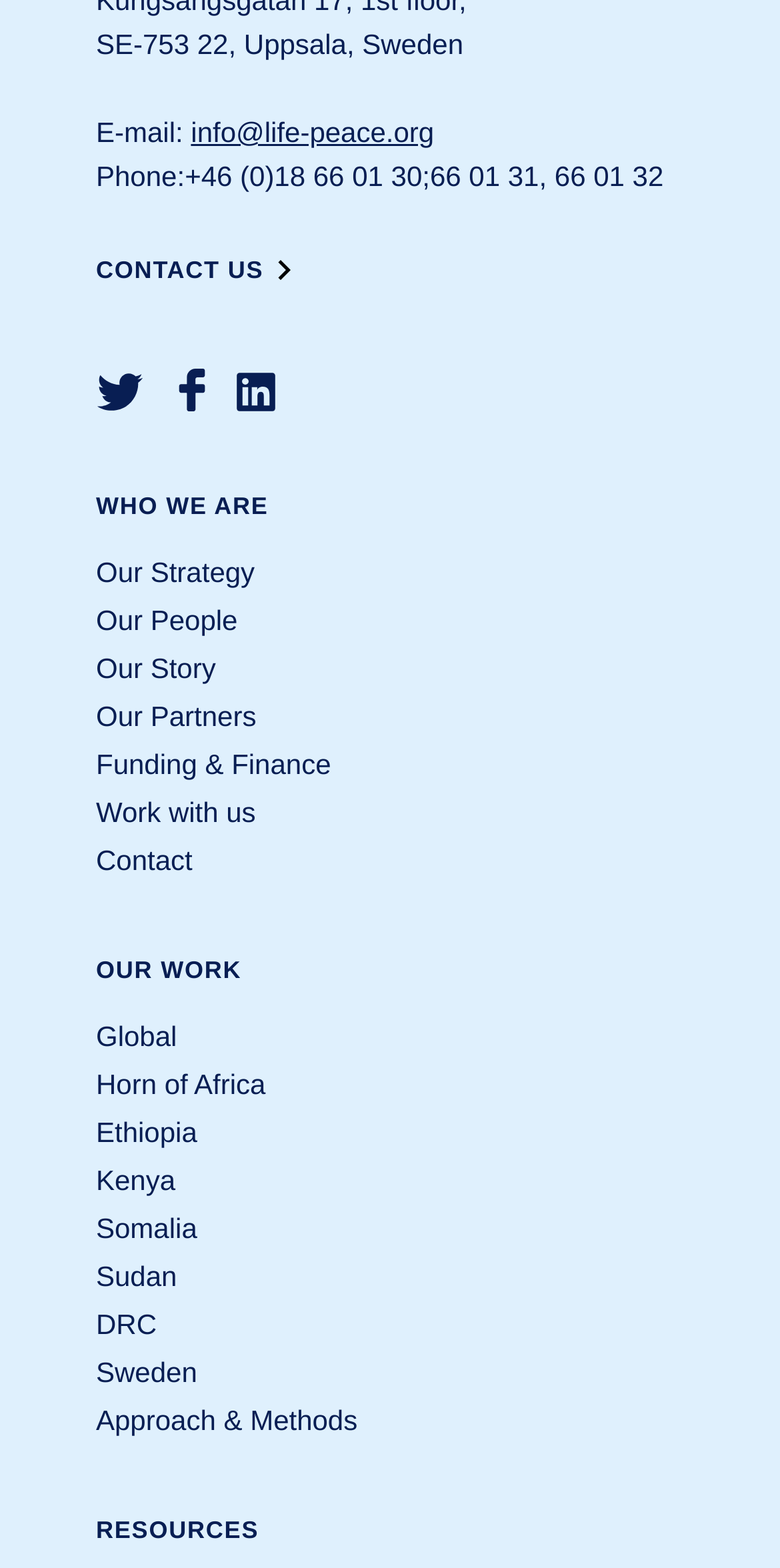Indicate the bounding box coordinates of the clickable region to achieve the following instruction: "Check resources."

[0.123, 0.963, 0.877, 0.988]